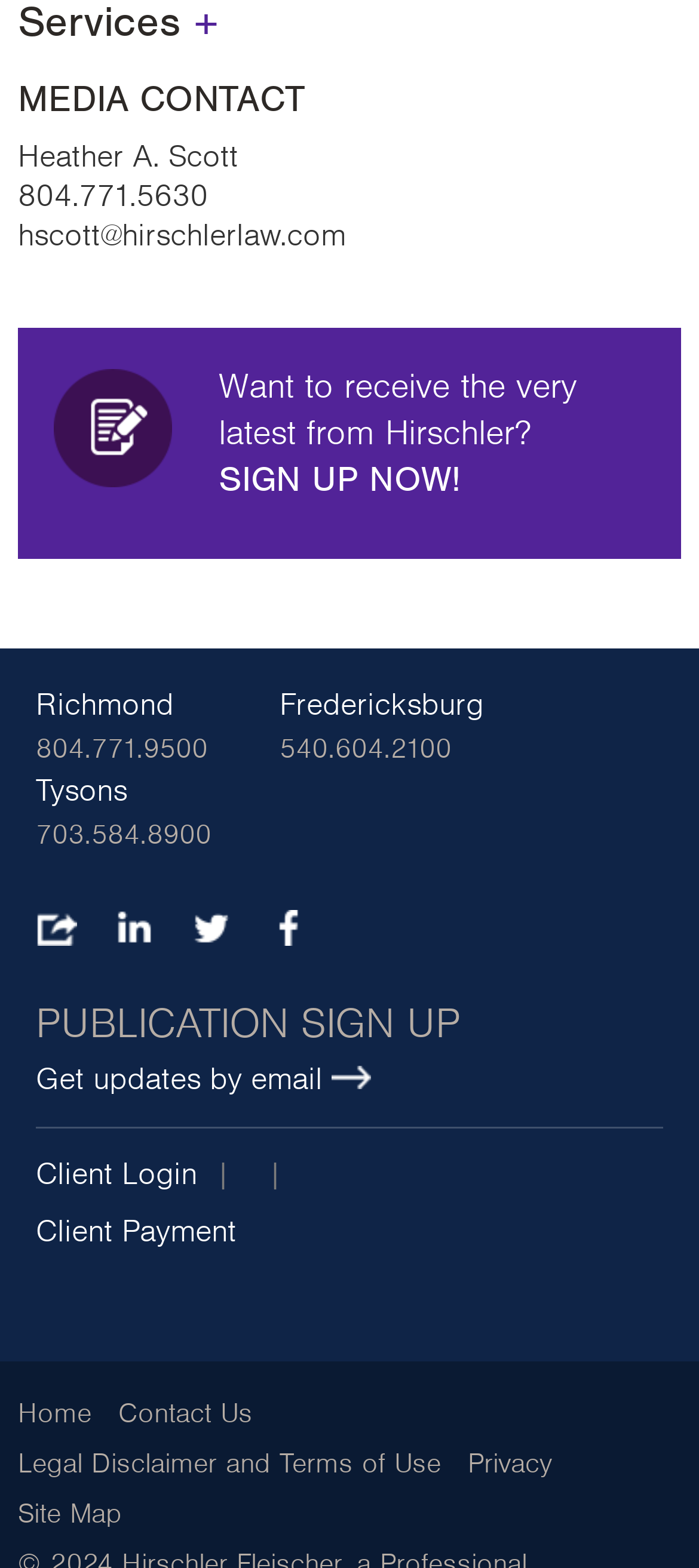Identify the bounding box for the described UI element: "Client Payment".

[0.051, 0.774, 0.338, 0.797]